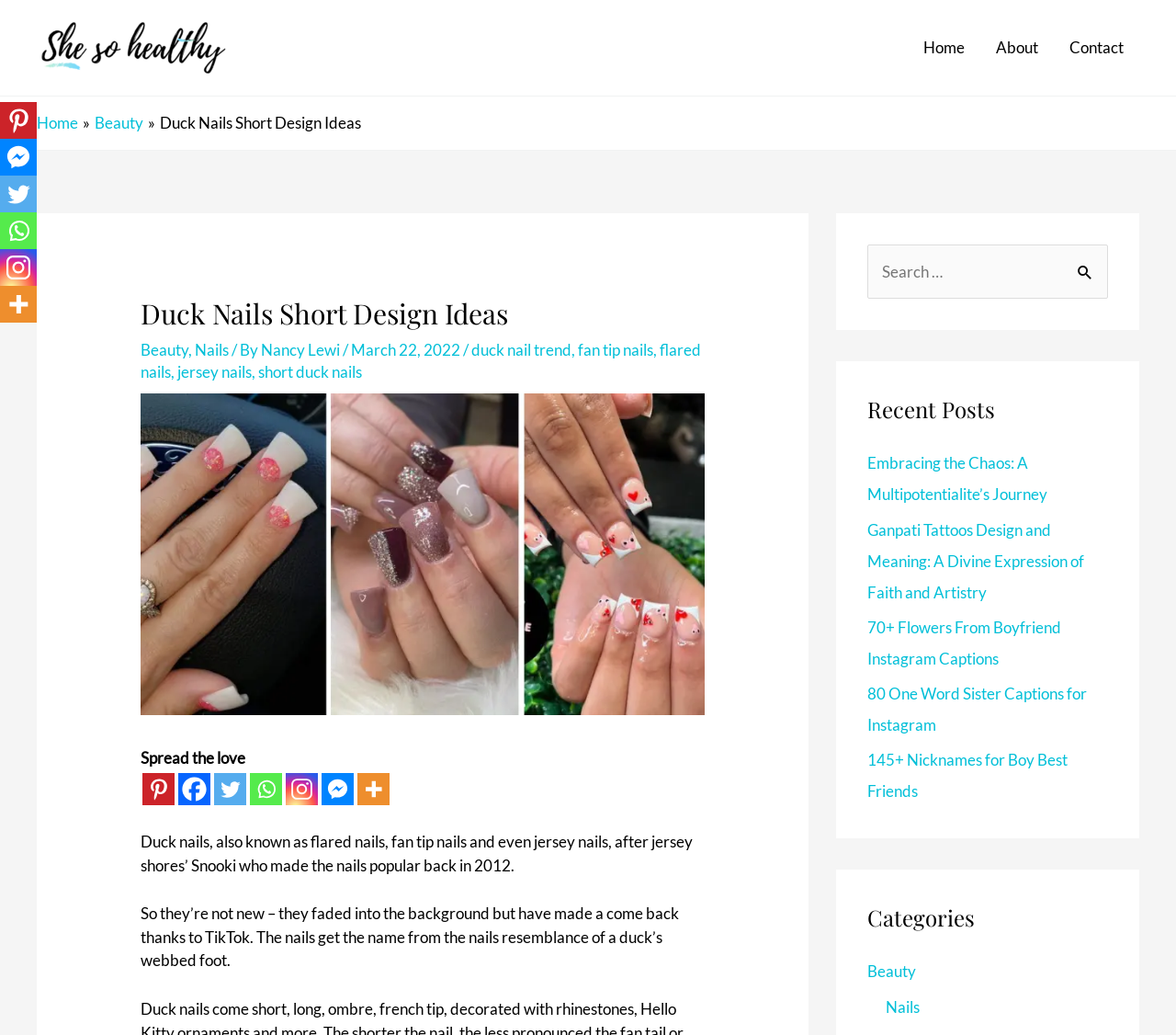Please determine the bounding box coordinates for the UI element described as: "parent_node: Search for: value="Search"".

[0.907, 0.236, 0.942, 0.274]